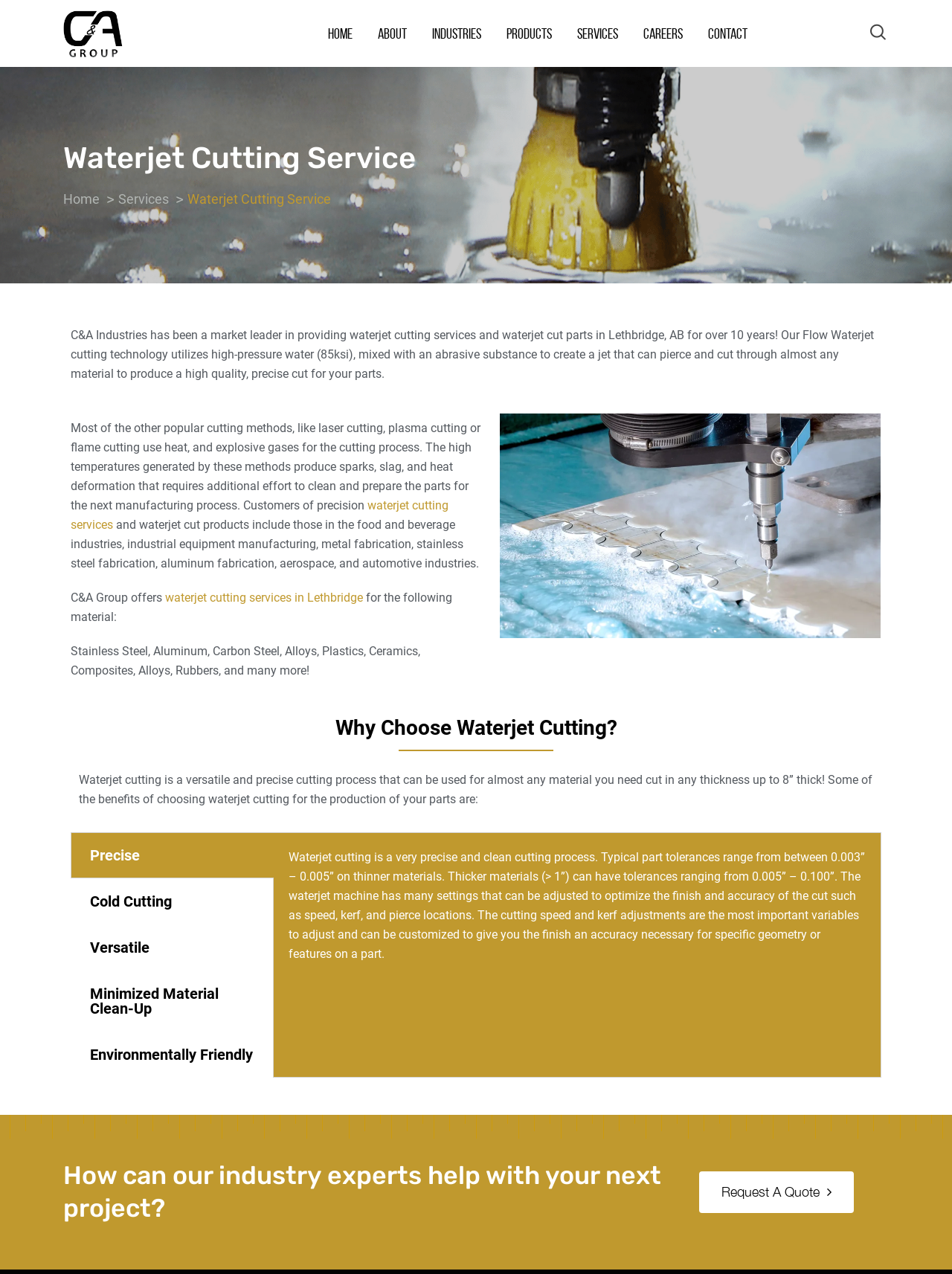What is the company's name?
Observe the image and answer the question with a one-word or short phrase response.

C&A Group